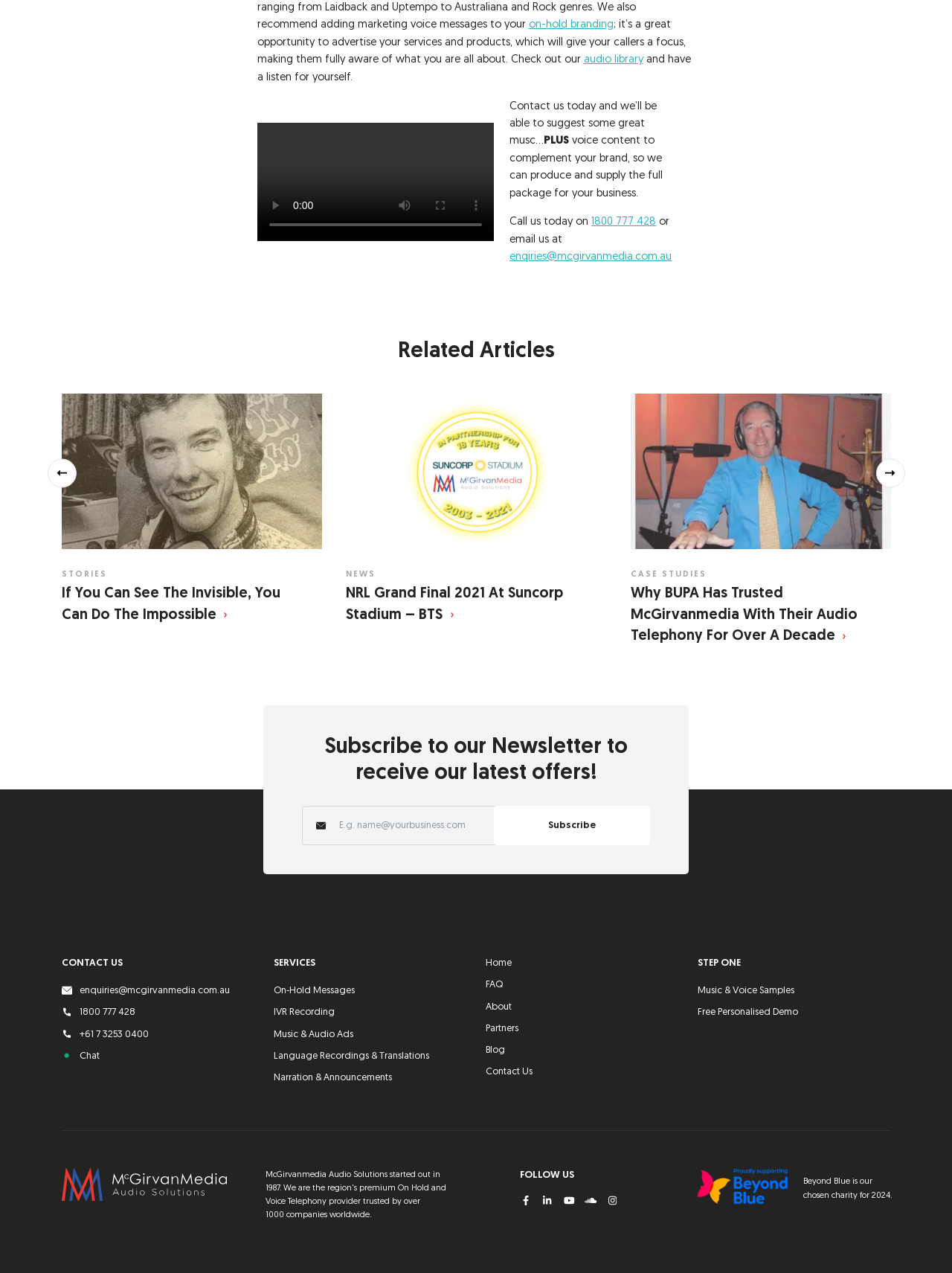Please identify the bounding box coordinates of the clickable area that will fulfill the following instruction: "view related articles". The coordinates should be in the format of four float numbers between 0 and 1, i.e., [left, top, right, bottom].

[0.065, 0.266, 0.935, 0.287]